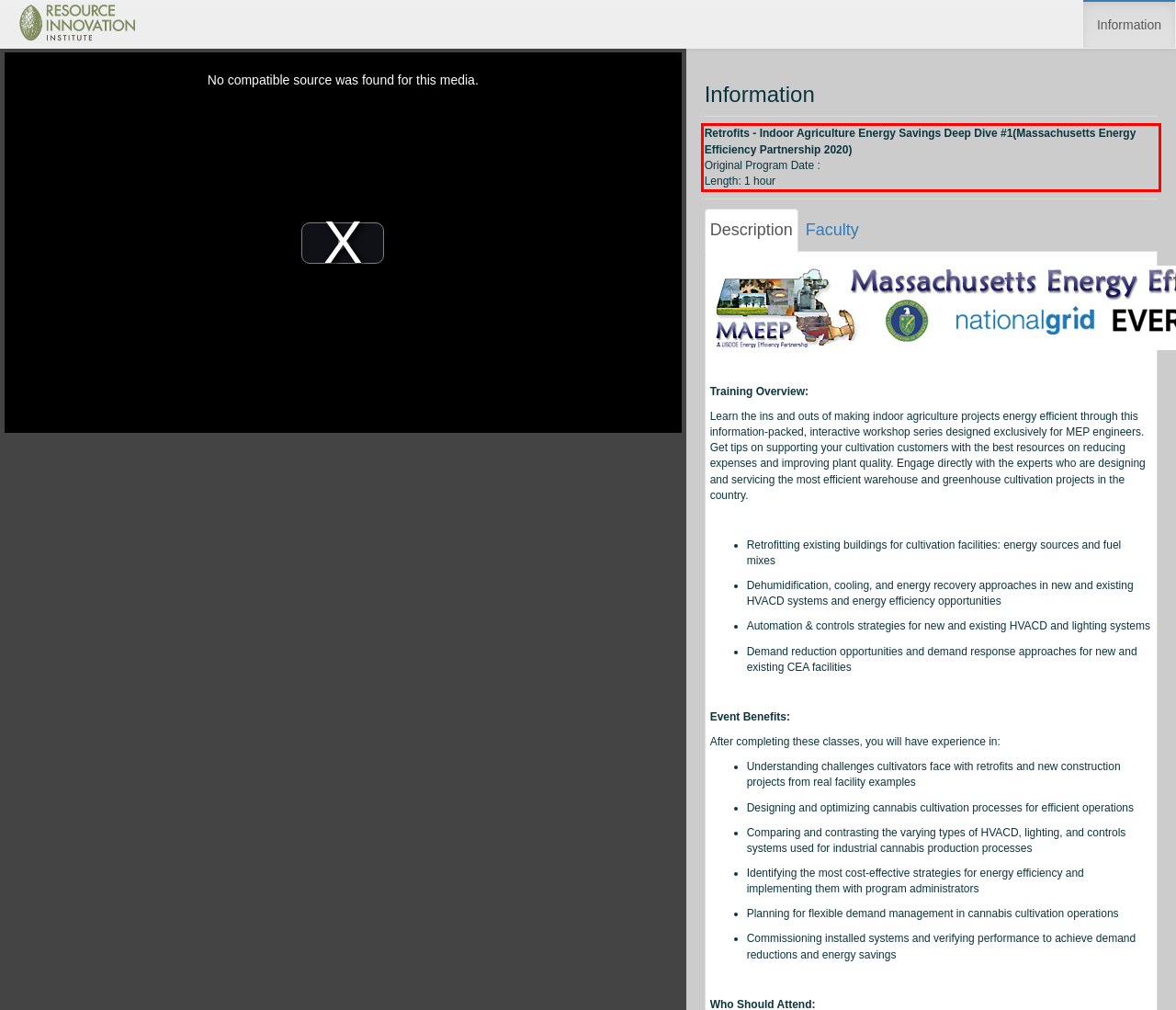Please look at the screenshot provided and find the red bounding box. Extract the text content contained within this bounding box.

Retrofits - Indoor Agriculture Energy Savings Deep Dive #1(Massachusetts Energy Efficiency Partnership 2020) Original Program Date : Length: 1 hour